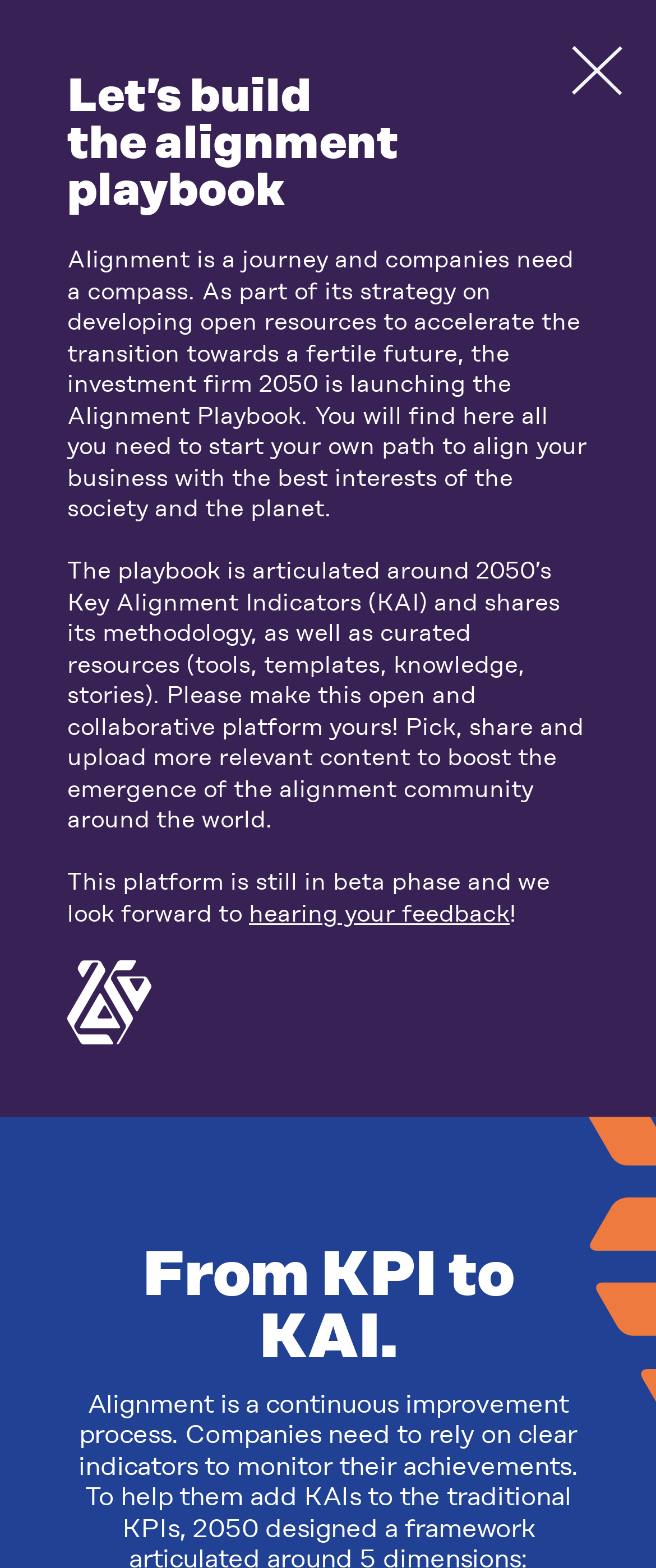Write an elaborate caption that captures the essence of the webpage.

The webpage is about the 2050 Alignment playbook, a collaborative platform aiming to shape a new economy aligned with the best interests of people, society, and the planet. 

At the top right corner, there is a button with an image. Below it, a heading "Let's build the alignment playbook" is prominently displayed. 

To the right of the heading, there are three paragraphs of text that introduce the Alignment Playbook, its purpose, and its features. The text explains that the playbook is a resource for companies to align their business with the best interests of society and the planet, and that it is still in its beta phase.

Below the introductory text, there is an image, and then a section with the title "THE ALIGNMENT PLAYBOOK" in two lines. 

On the right side of the page, near the top, there is another button with an image. Below it, a heading "Where do I get started?" is displayed. 

Under this heading, there is a brief introduction to the Alignment Playbook, followed by a paragraph explaining how to use the platform. Below this text, there is a search bar, and an image. 

Further down, a button "Explore our Key Alignment Indicators" is displayed, accompanied by an image. 

Finally, at the bottom of the page, a heading "From KPI to KAI" is displayed.